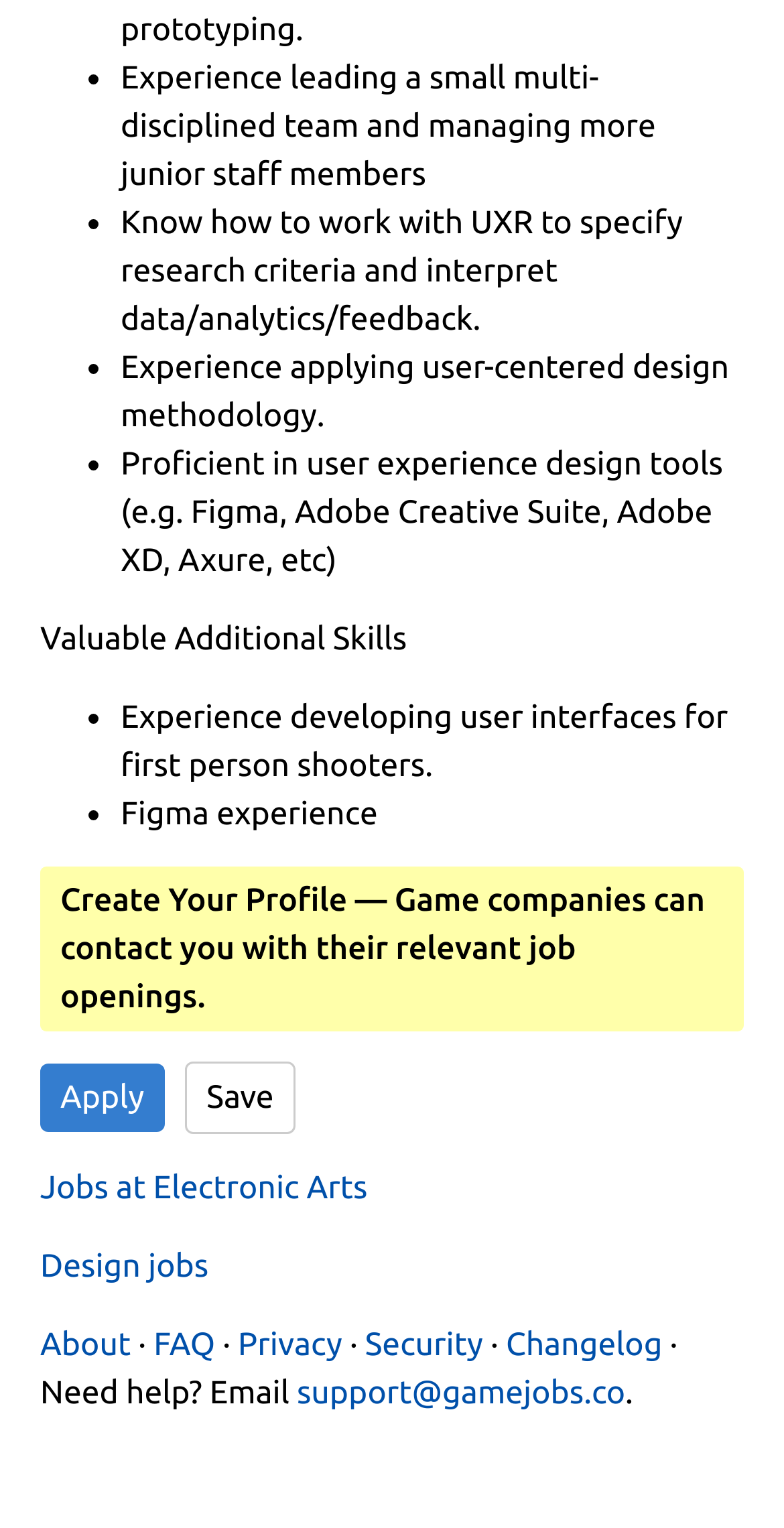Give a one-word or phrase response to the following question: What skills are required for the job?

UXR, user-centered design, Figma